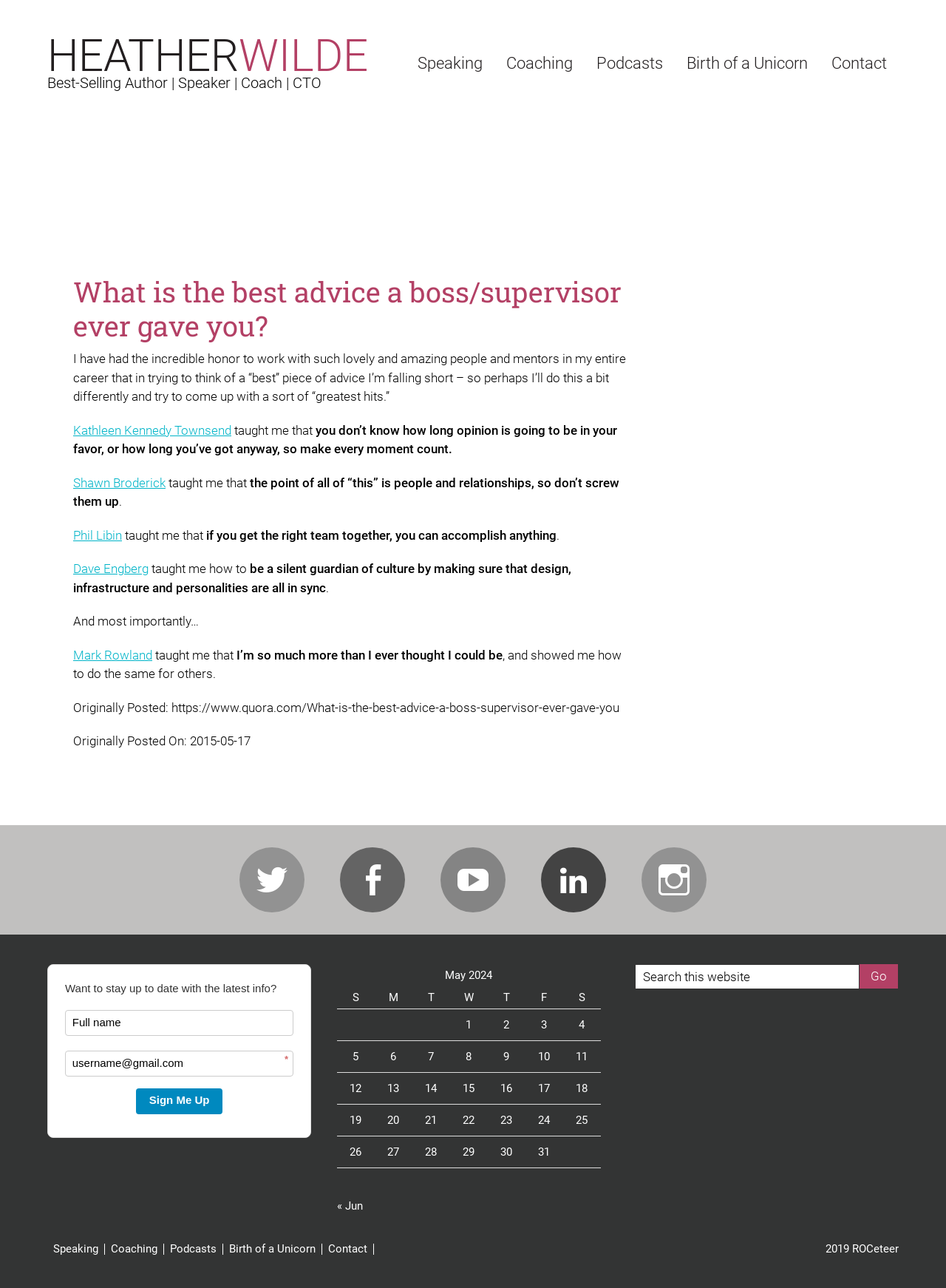What is the topic of the article?
Based on the image, answer the question in a detailed manner.

The topic of the article can be inferred from the heading 'What is the best advice a boss/supervisor ever gave you?' and the content of the article, which discusses the best advice the author received from their bosses.